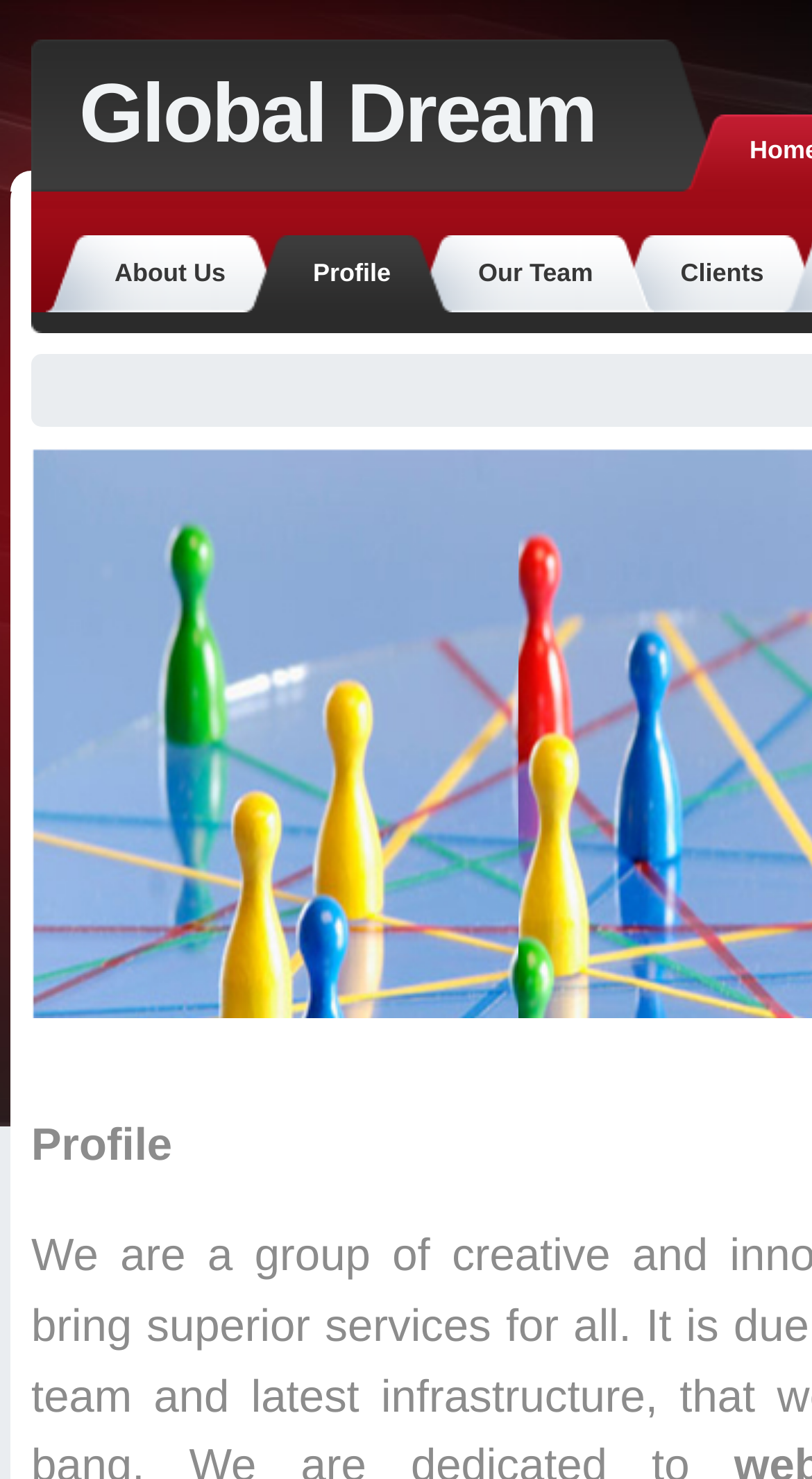Create a detailed narrative describing the layout and content of the webpage.

The webpage is titled "Profile" and has a prominent heading "Global Dream" located near the top-left corner of the page. Below the heading, there are three links aligned horizontally: "About Us", "Profile", and "Our Team", which are positioned roughly in the top-third of the page. 

On the bottom-left corner, there is a link to "WOWSlider.com". Additionally, there is a static text "Profile" located near the bottom-left corner of the page, slightly above the "WOWSlider.com" link.